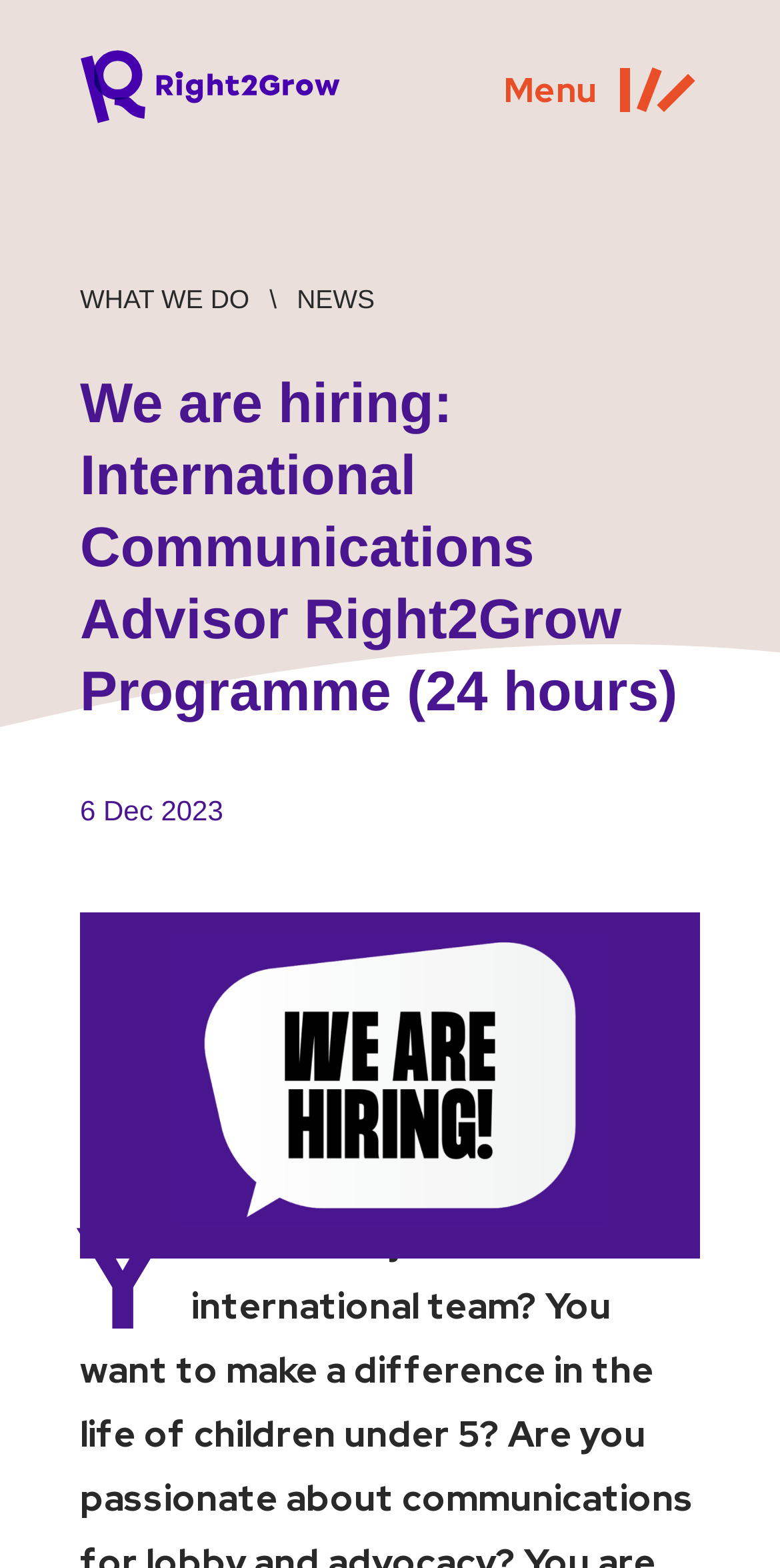Please provide a short answer using a single word or phrase for the question:
What is the name of the programme?

Right2Grow Programme